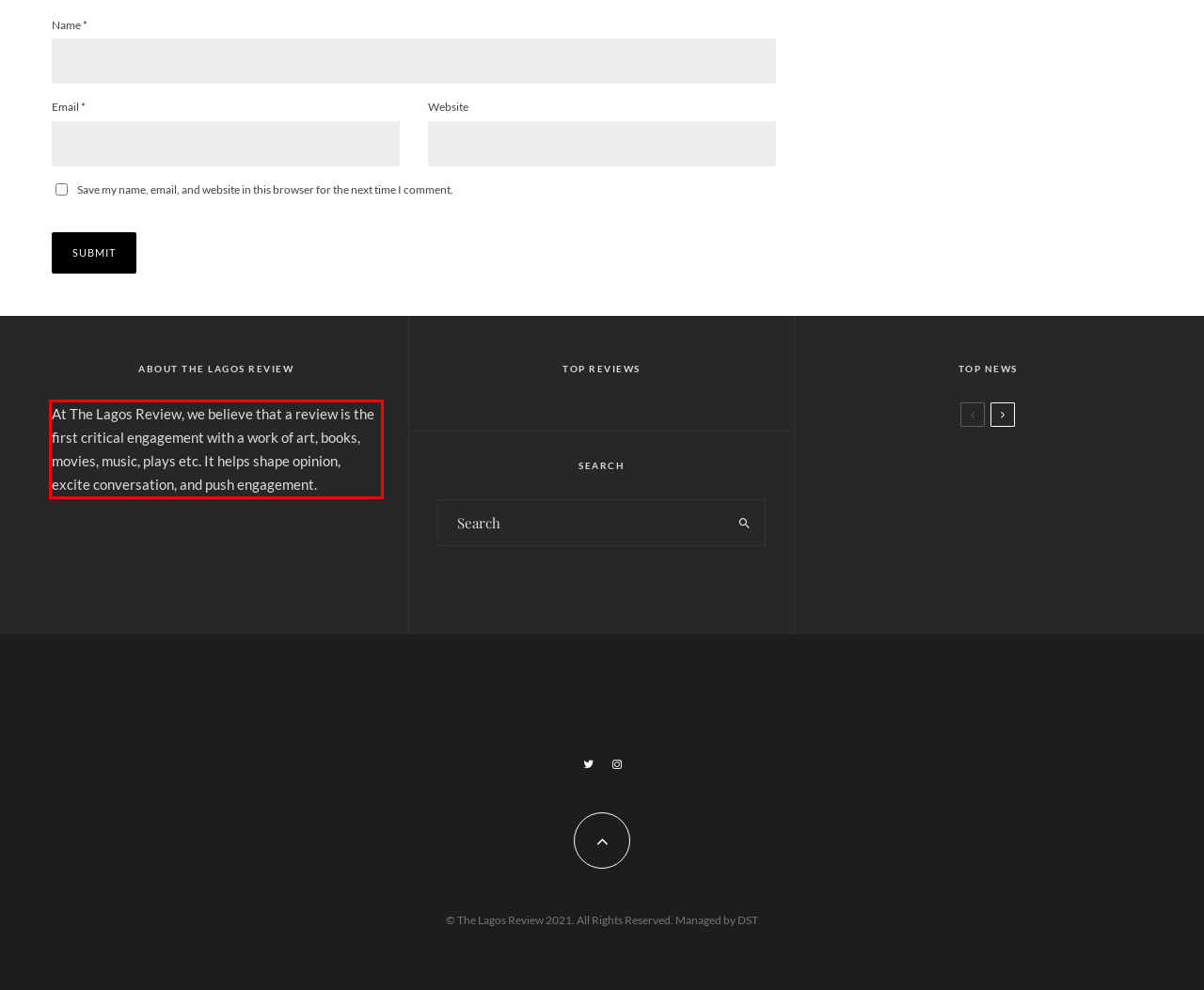Examine the screenshot of the webpage, locate the red bounding box, and perform OCR to extract the text contained within it.

At The Lagos Review, we believe that a review is the first critical engagement with a work of art, books, movies, music, plays etc. It helps shape opinion, excite conversation, and push engagement.